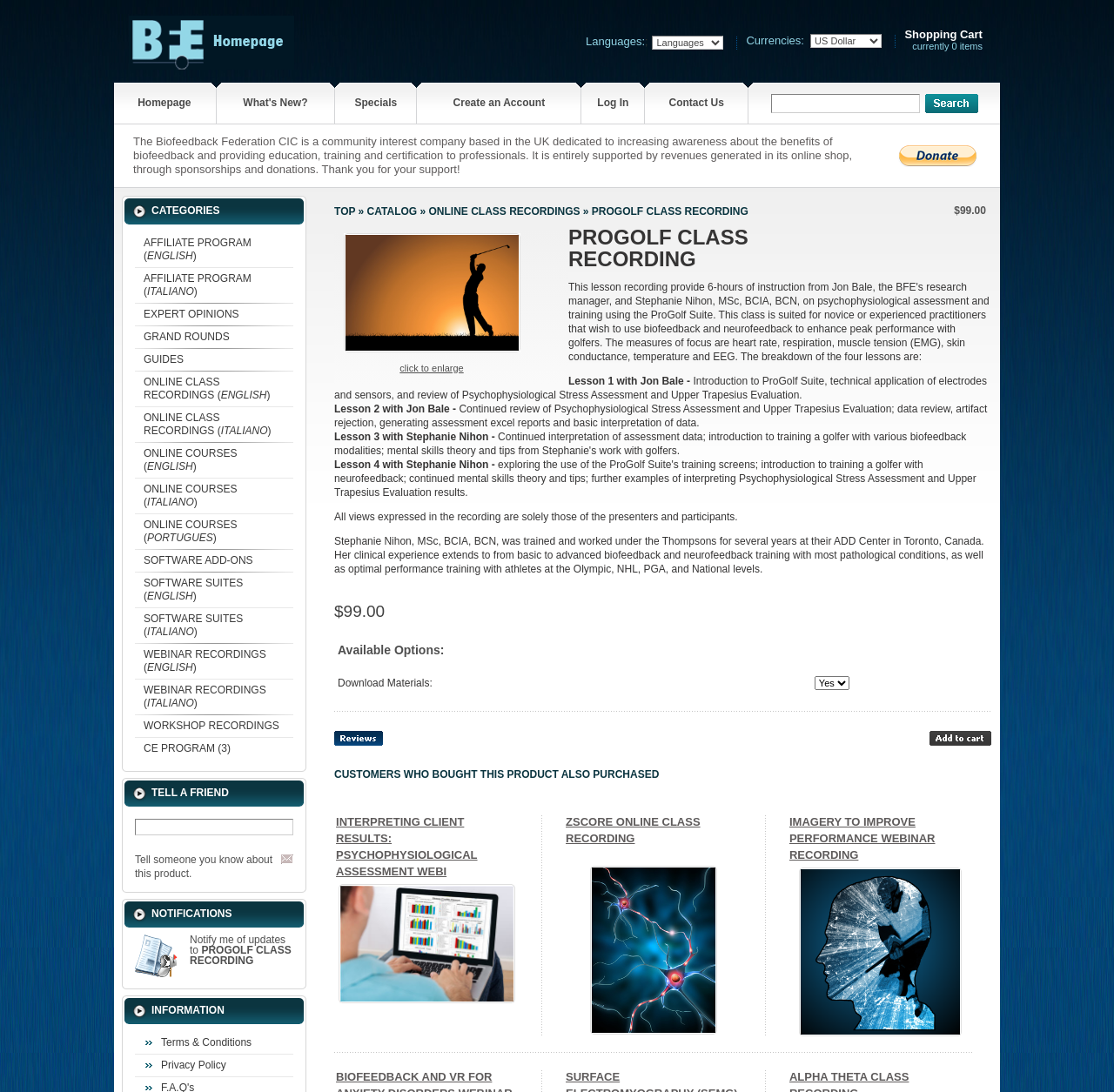What is the default currency for the online shop?
Refer to the image and give a detailed answer to the query.

The webpage displays 'Currencies: US Dollar' in the top navigation bar, indicating that the default currency for the online shop is the US Dollar.